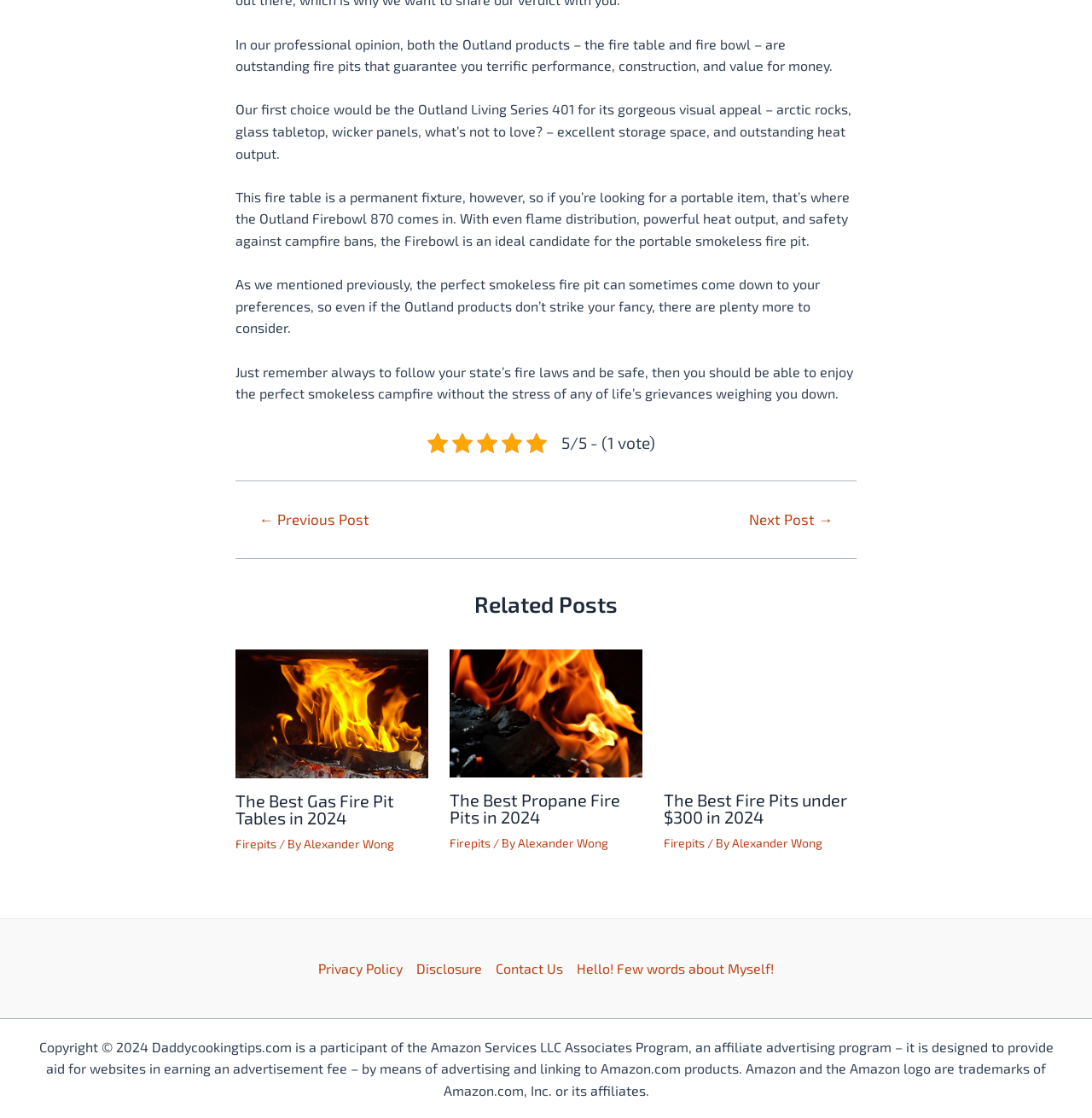Could you determine the bounding box coordinates of the clickable element to complete the instruction: "Click on 'Best Propane Fire Pits'"? Provide the coordinates as four float numbers between 0 and 1, i.e., [left, top, right, bottom].

[0.412, 0.629, 0.588, 0.643]